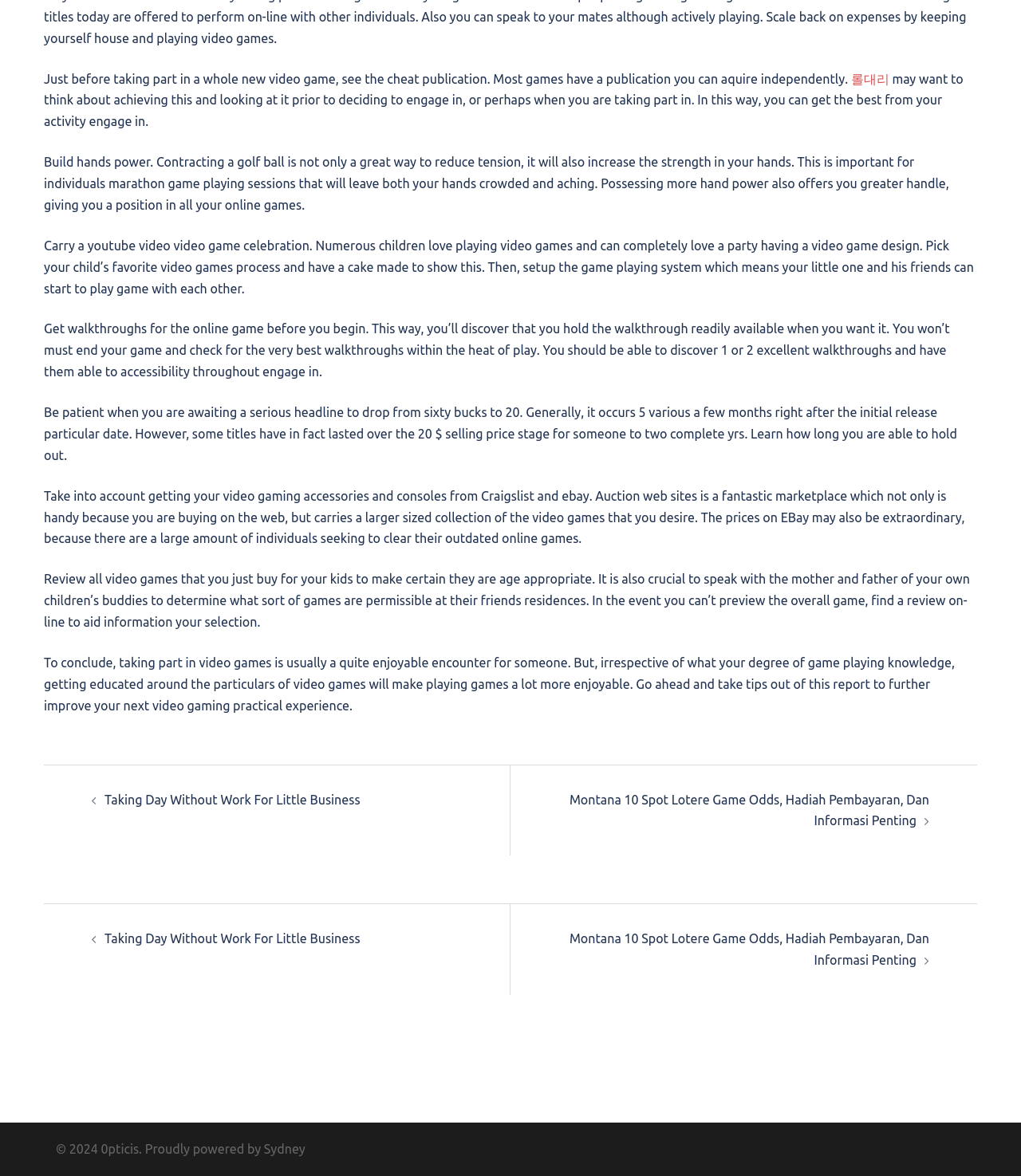What is the recommended way to buy video games?
Based on the visual details in the image, please answer the question thoroughly.

According to the seventh paragraph of text on the webpage, one recommended way to buy video games is from online marketplaces such as Craigslist and eBay. This can provide a wider selection of games and potentially better prices than buying from a physical store.